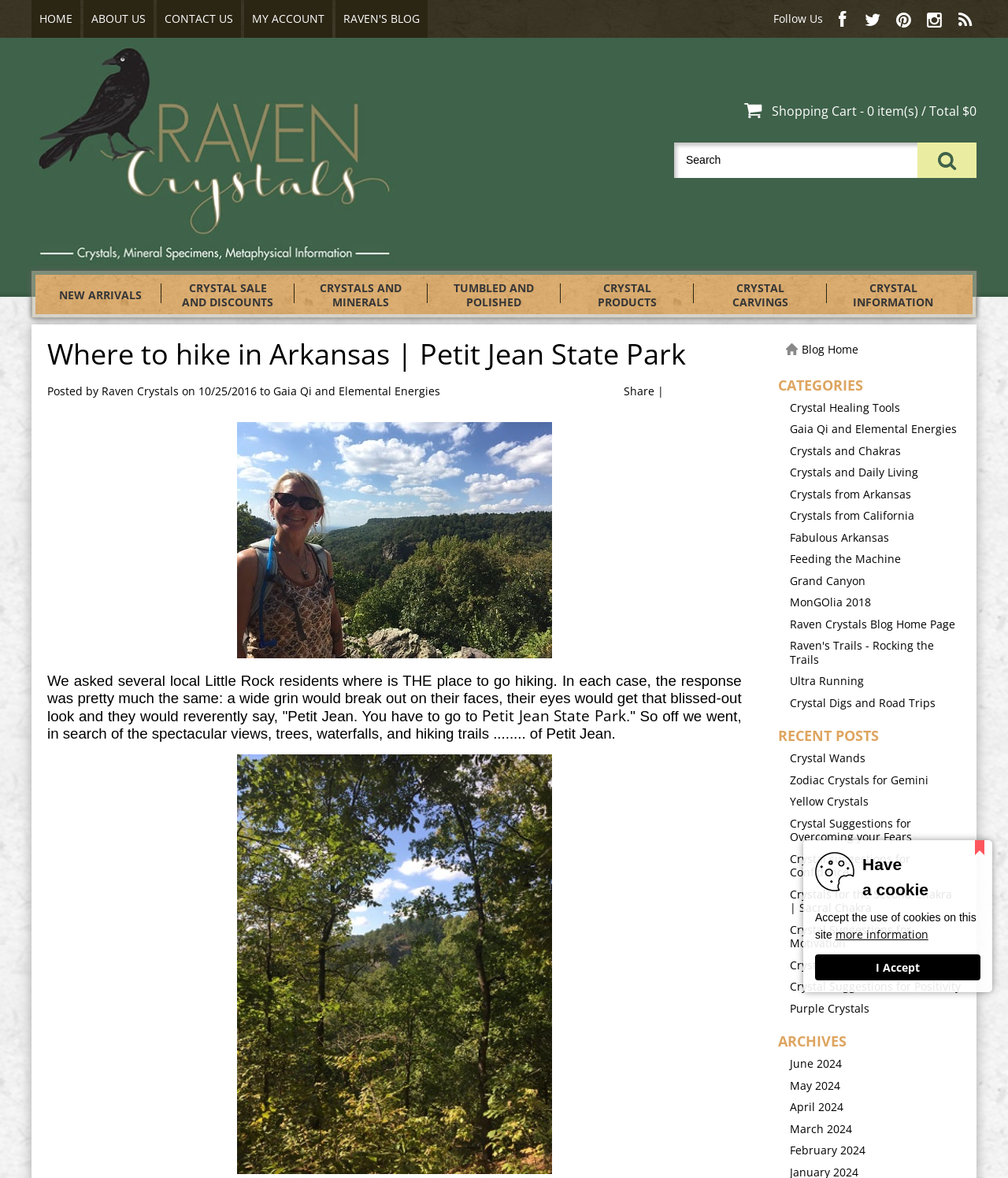Please mark the bounding box coordinates of the area that should be clicked to carry out the instruction: "View crystal clusters".

[0.295, 0.267, 0.436, 0.292]